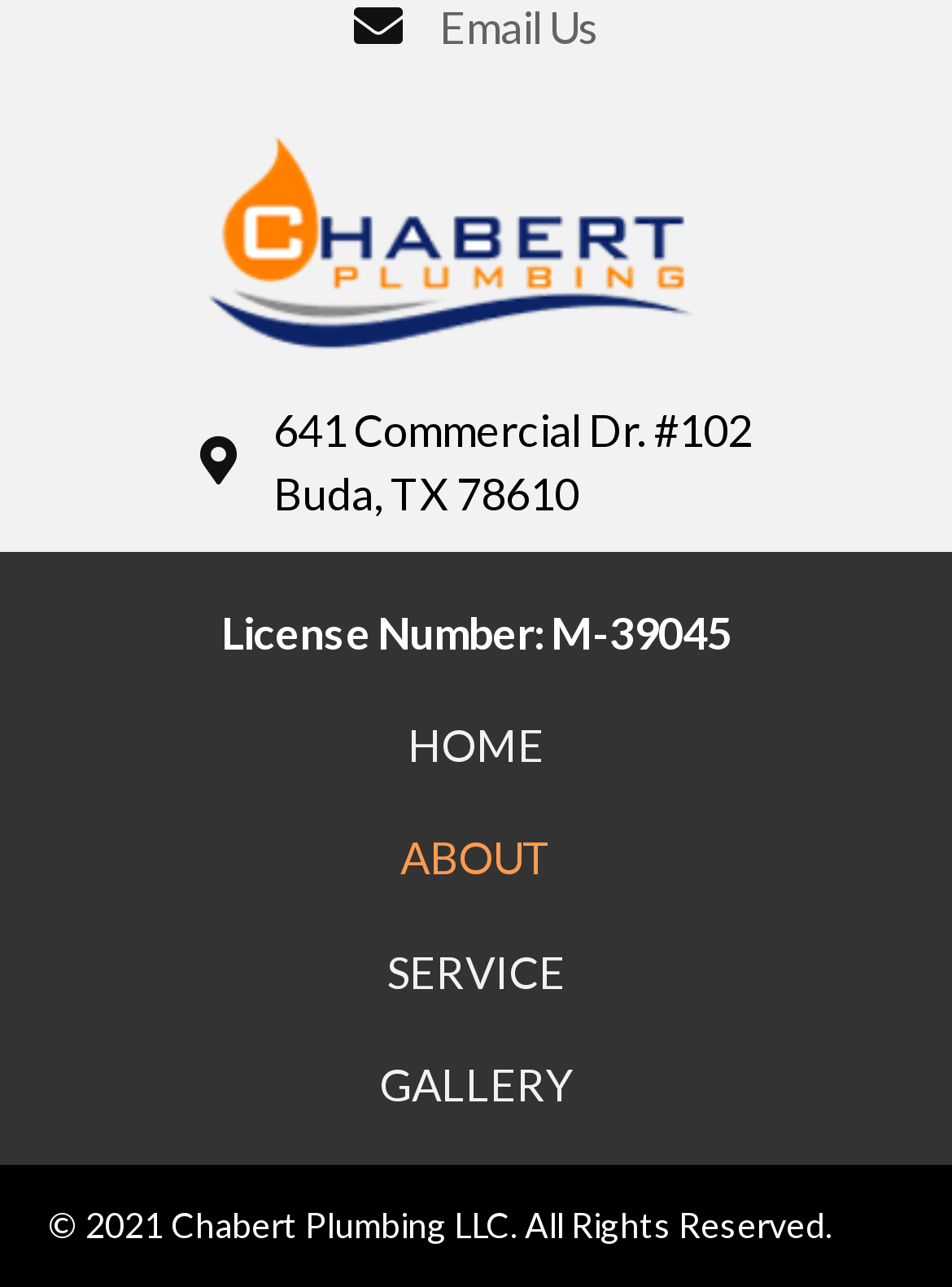What is the company name displayed on the webpage?
Using the image, provide a concise answer in one word or a short phrase.

Chabert Plumbing LLC.